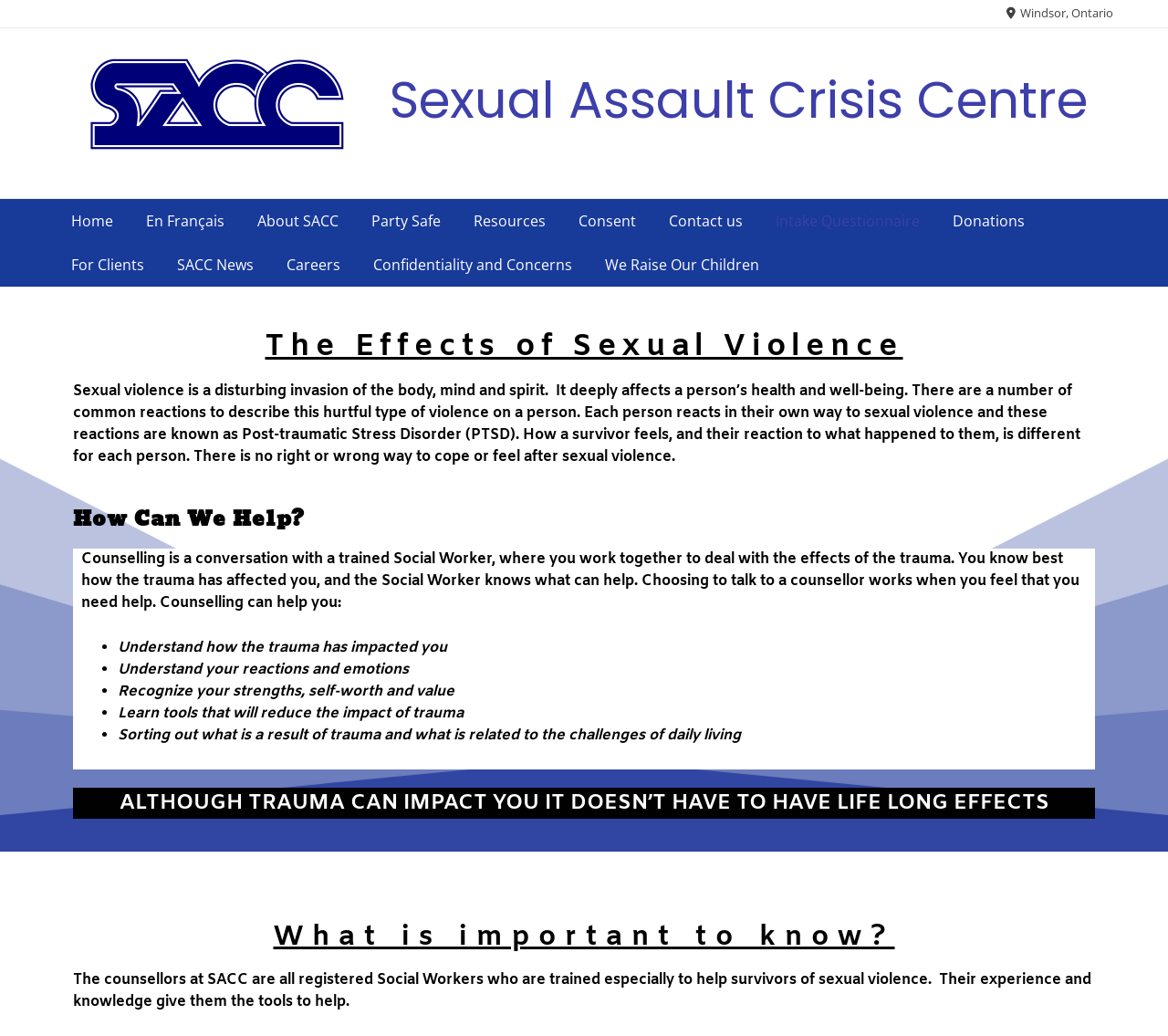What can counselling help with?
Based on the image, please offer an in-depth response to the question.

I found the benefits of counselling by reading the ListMarker and StaticText elements that list the ways counselling can help, including 'Understand how the trauma has impacted you', 'Understand your reactions and emotions', and others. This suggests that counselling can help individuals understand and cope with the effects of trauma.